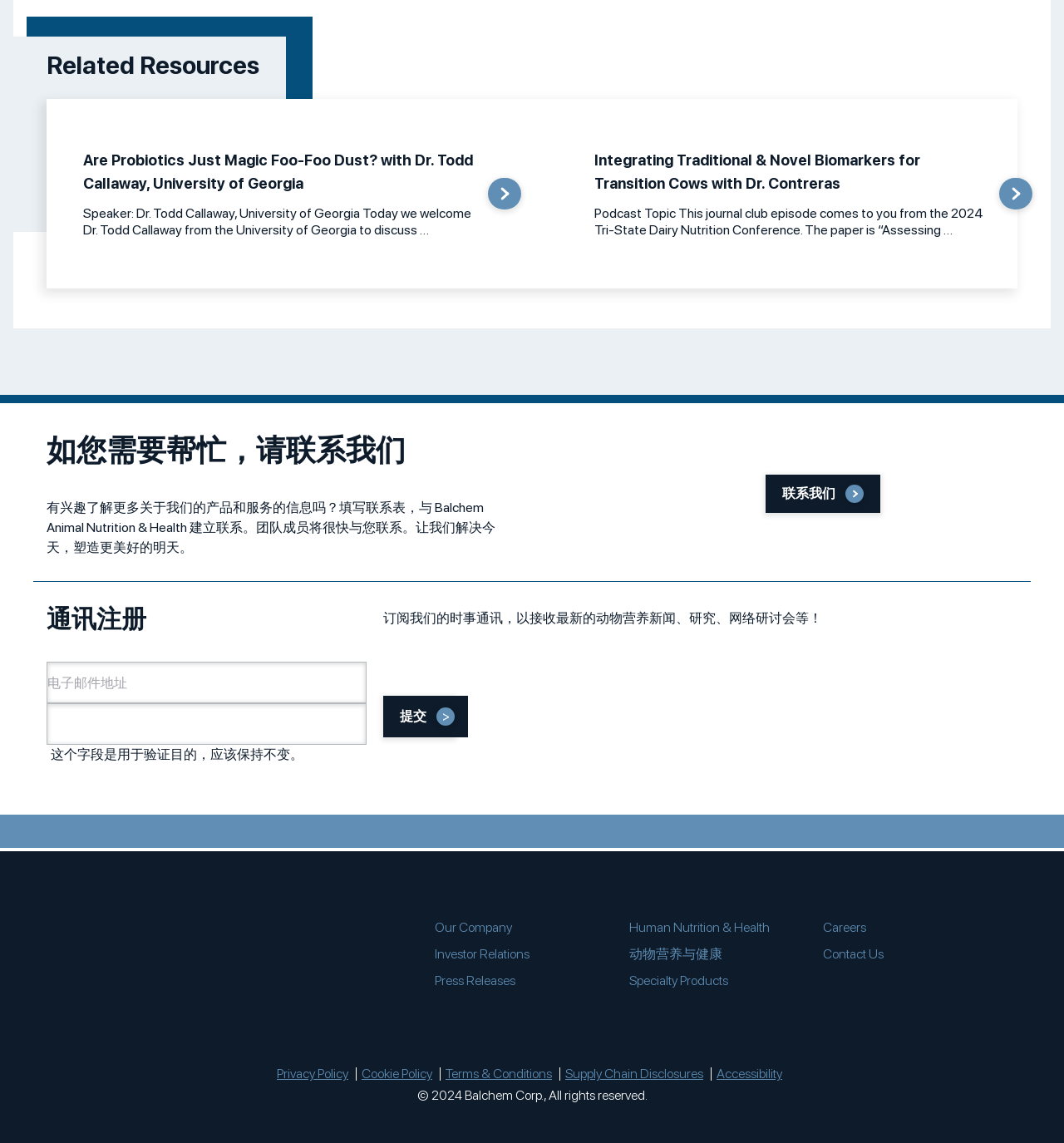What is the purpose of the textbox?
Answer the question with a thorough and detailed explanation.

I found the answer by looking at the StaticText element with the text '这个字段是用于验证目的，应该保持不变。' which is located near the textbox.